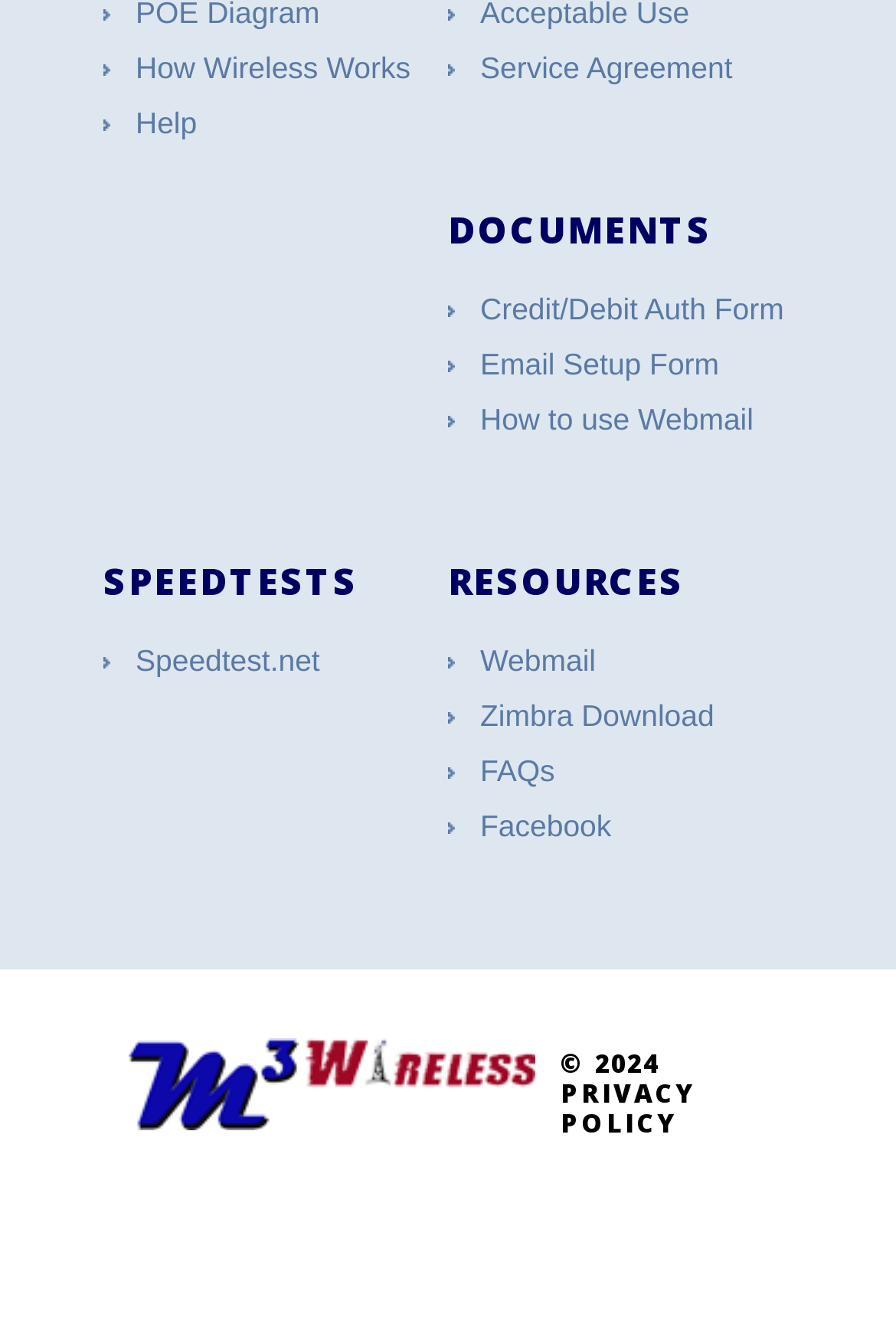Give a short answer to this question using one word or a phrase:
How many main sections are on this webpage?

3